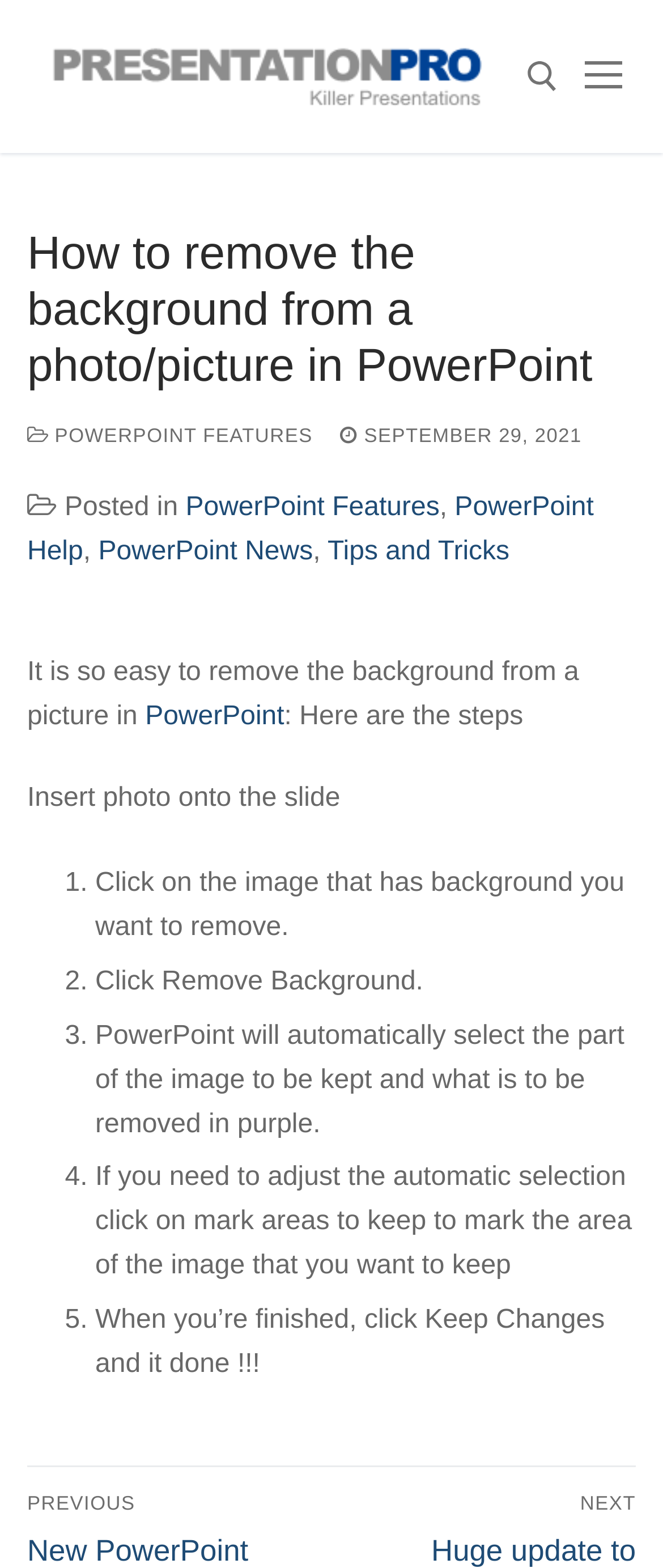Please locate the bounding box coordinates of the element that needs to be clicked to achieve the following instruction: "Click on the link to view PowerPoint Help". The coordinates should be four float numbers between 0 and 1, i.e., [left, top, right, bottom].

[0.041, 0.314, 0.896, 0.361]